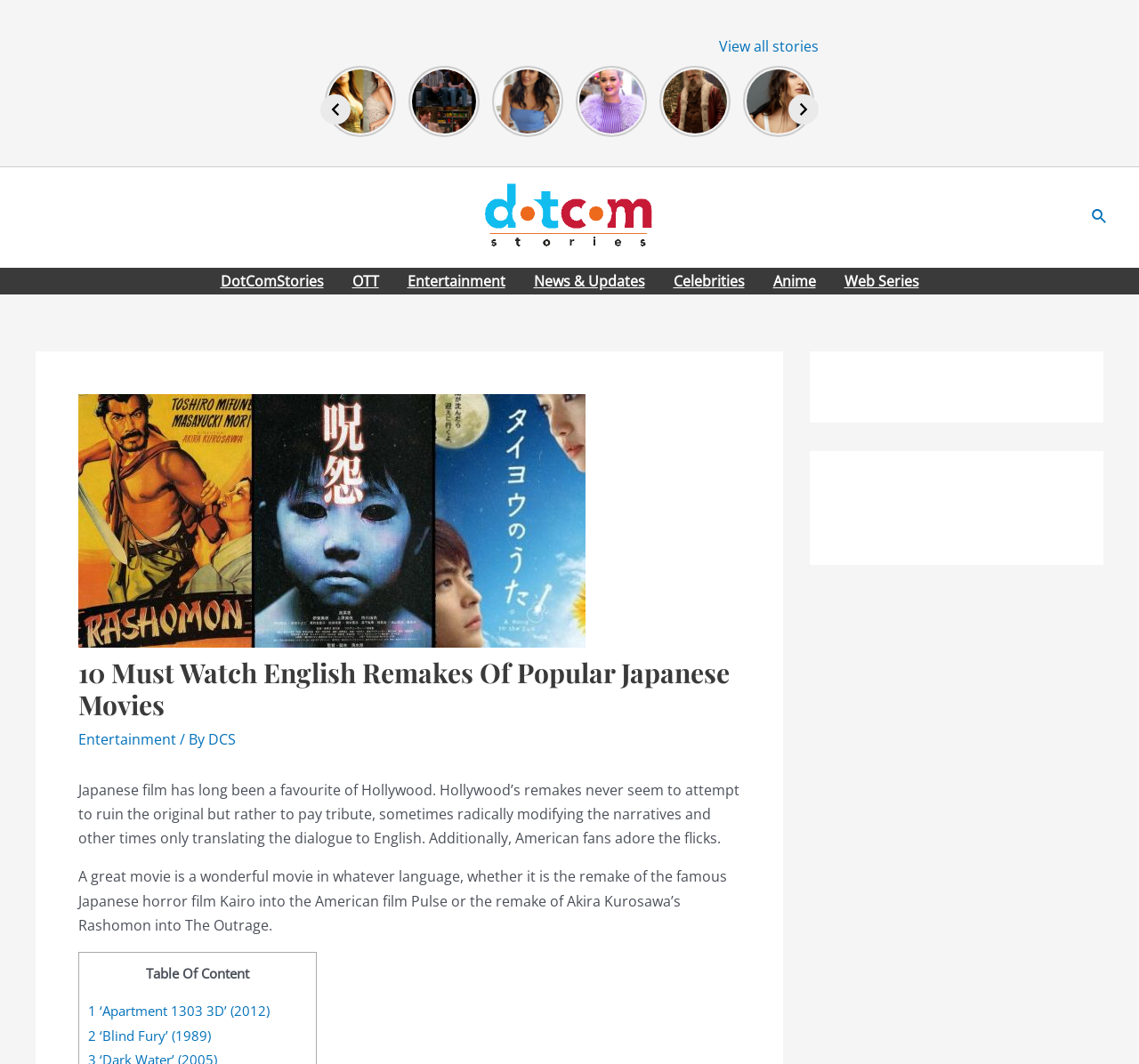Please identify the bounding box coordinates of the element on the webpage that should be clicked to follow this instruction: "Go to the Entertainment section". The bounding box coordinates should be given as four float numbers between 0 and 1, formatted as [left, top, right, bottom].

[0.345, 0.251, 0.456, 0.277]